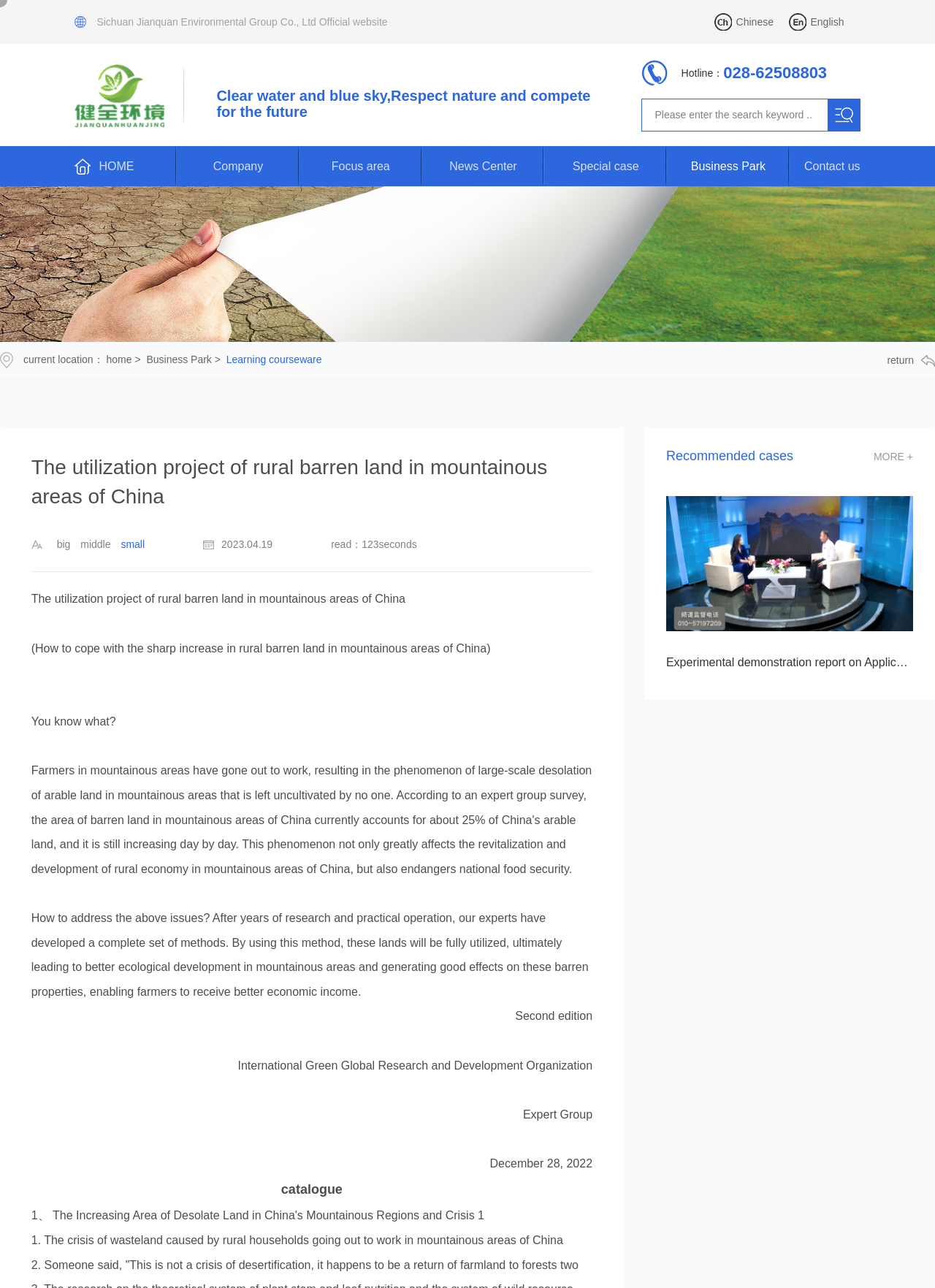Determine the bounding box for the described UI element: "Learning courseware".

[0.242, 0.275, 0.344, 0.284]